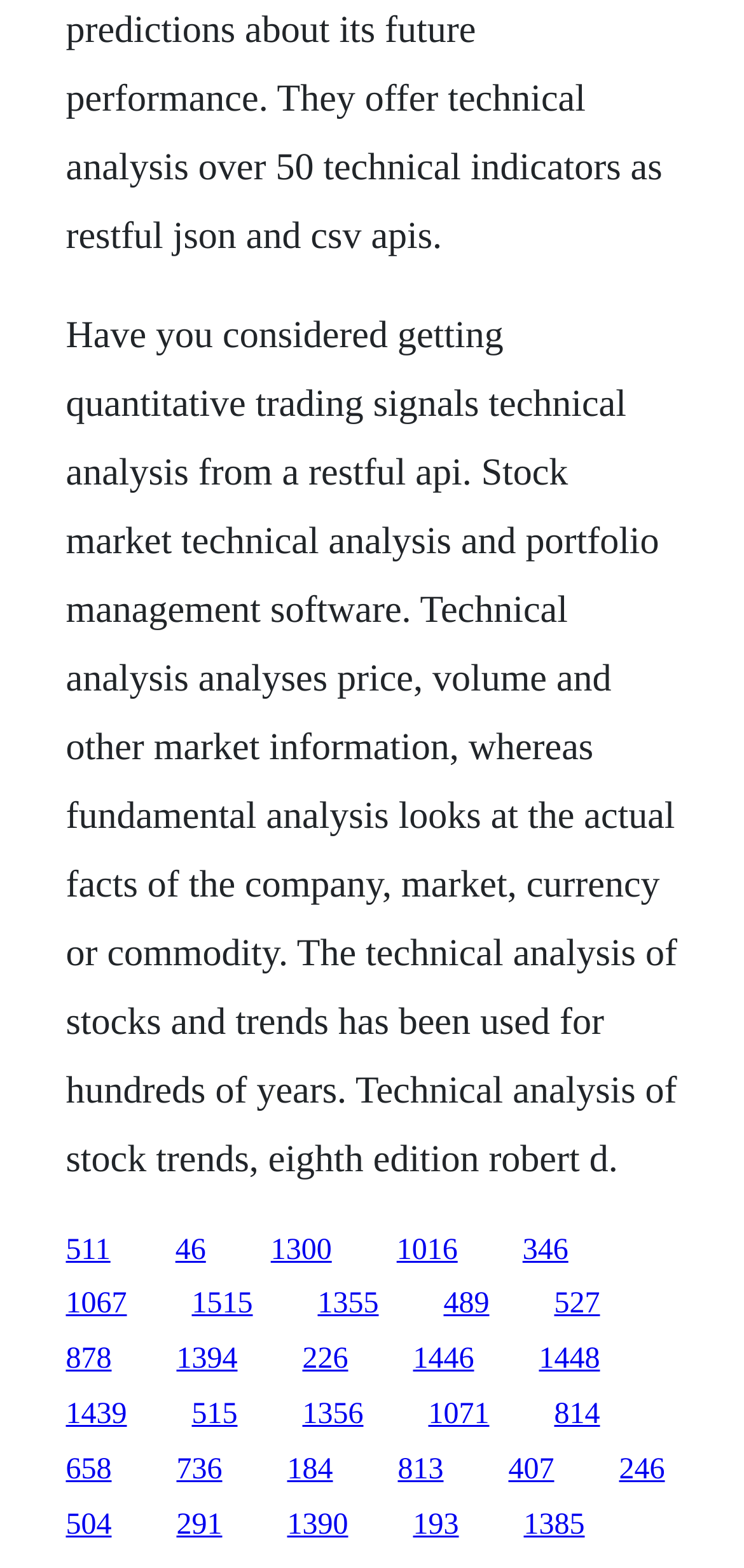Pinpoint the bounding box coordinates of the element you need to click to execute the following instruction: "Click on the link to learn about 511". The bounding box should be represented by four float numbers between 0 and 1, in the format [left, top, right, bottom].

[0.088, 0.787, 0.148, 0.807]